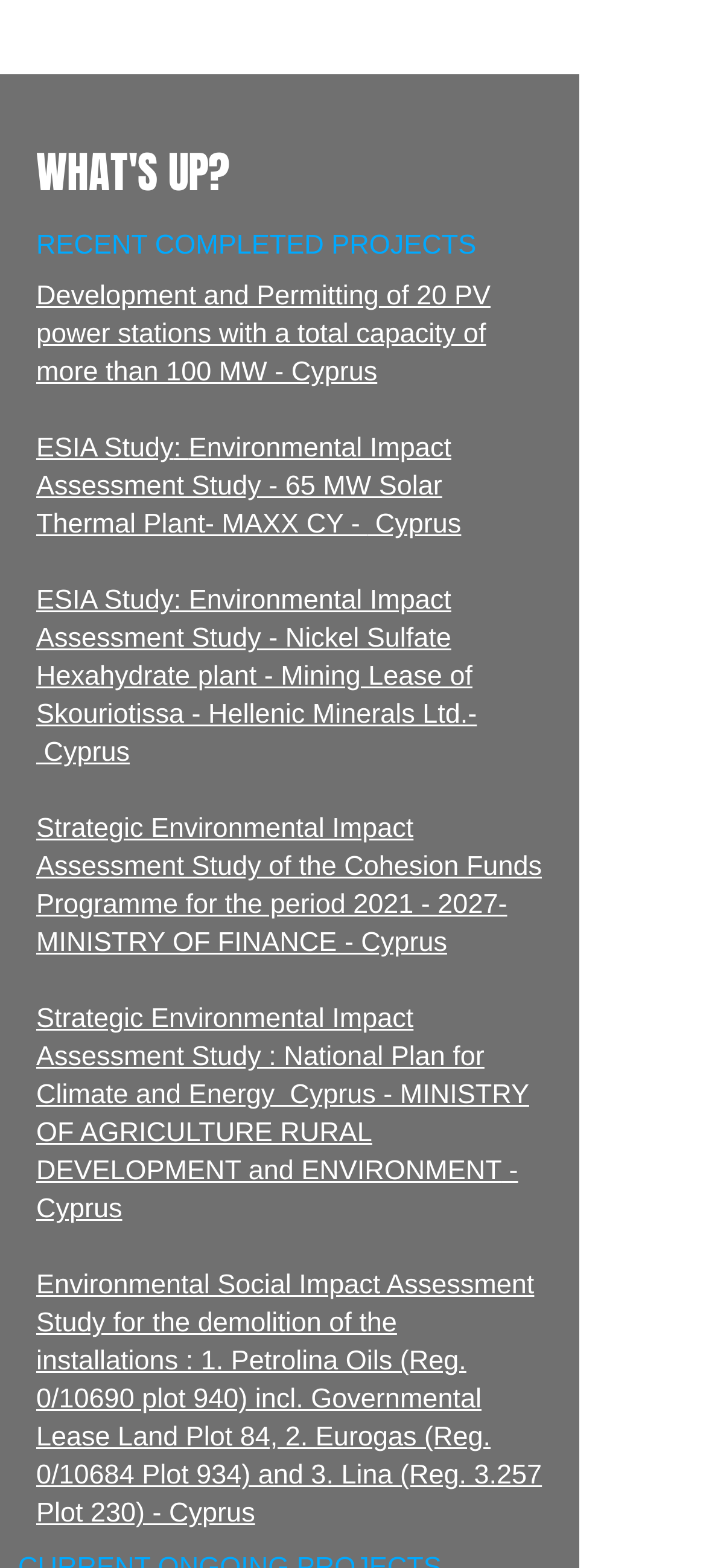Locate the bounding box coordinates of the element I should click to achieve the following instruction: "Learn about Environmental Social Impact Assessment Study for the demolition of the installations".

[0.051, 0.81, 0.768, 0.975]